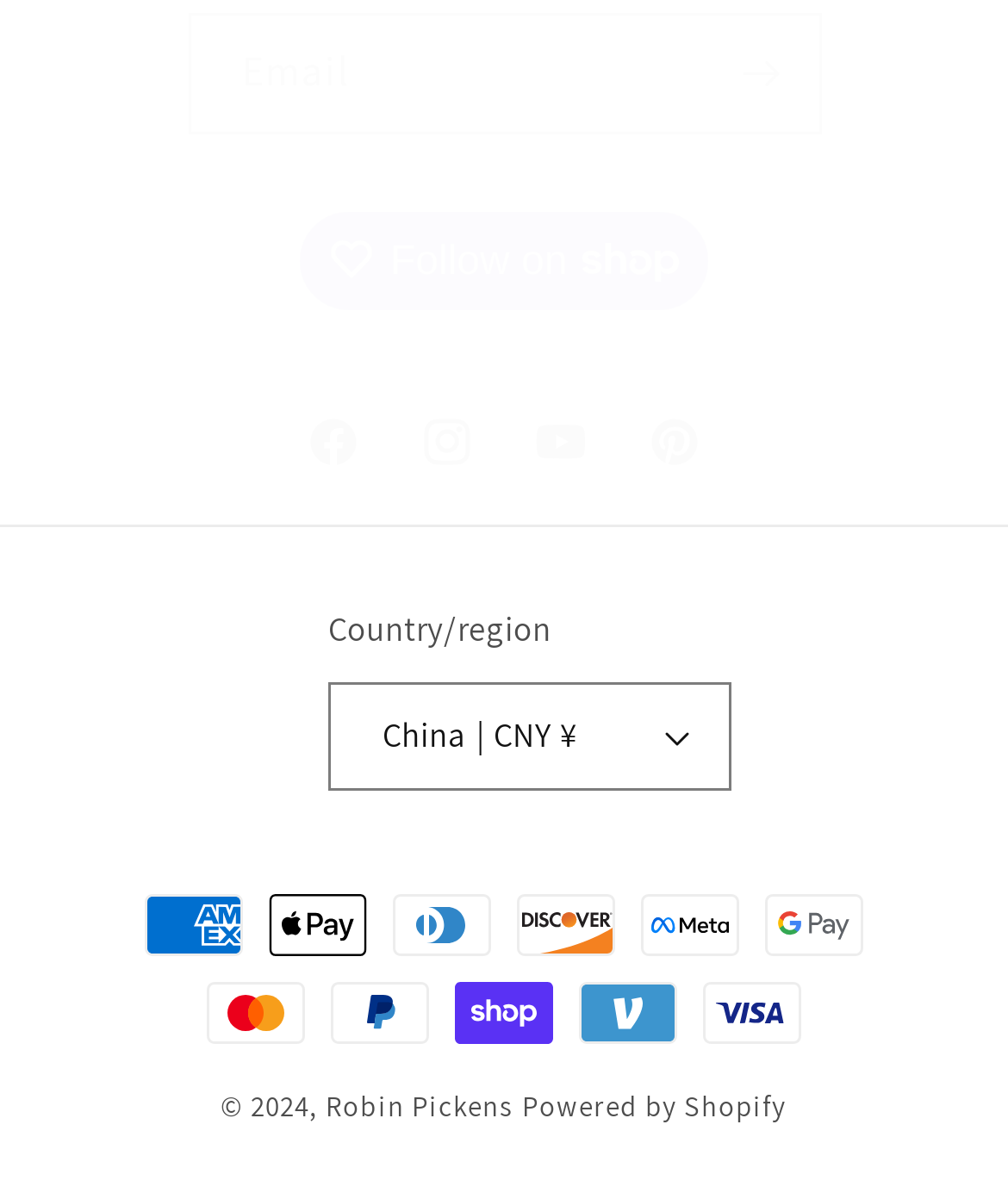Please identify the bounding box coordinates of the element that needs to be clicked to execute the following command: "Visit Facebook page". Provide the bounding box using four float numbers between 0 and 1, formatted as [left, top, right, bottom].

[0.274, 0.322, 0.387, 0.417]